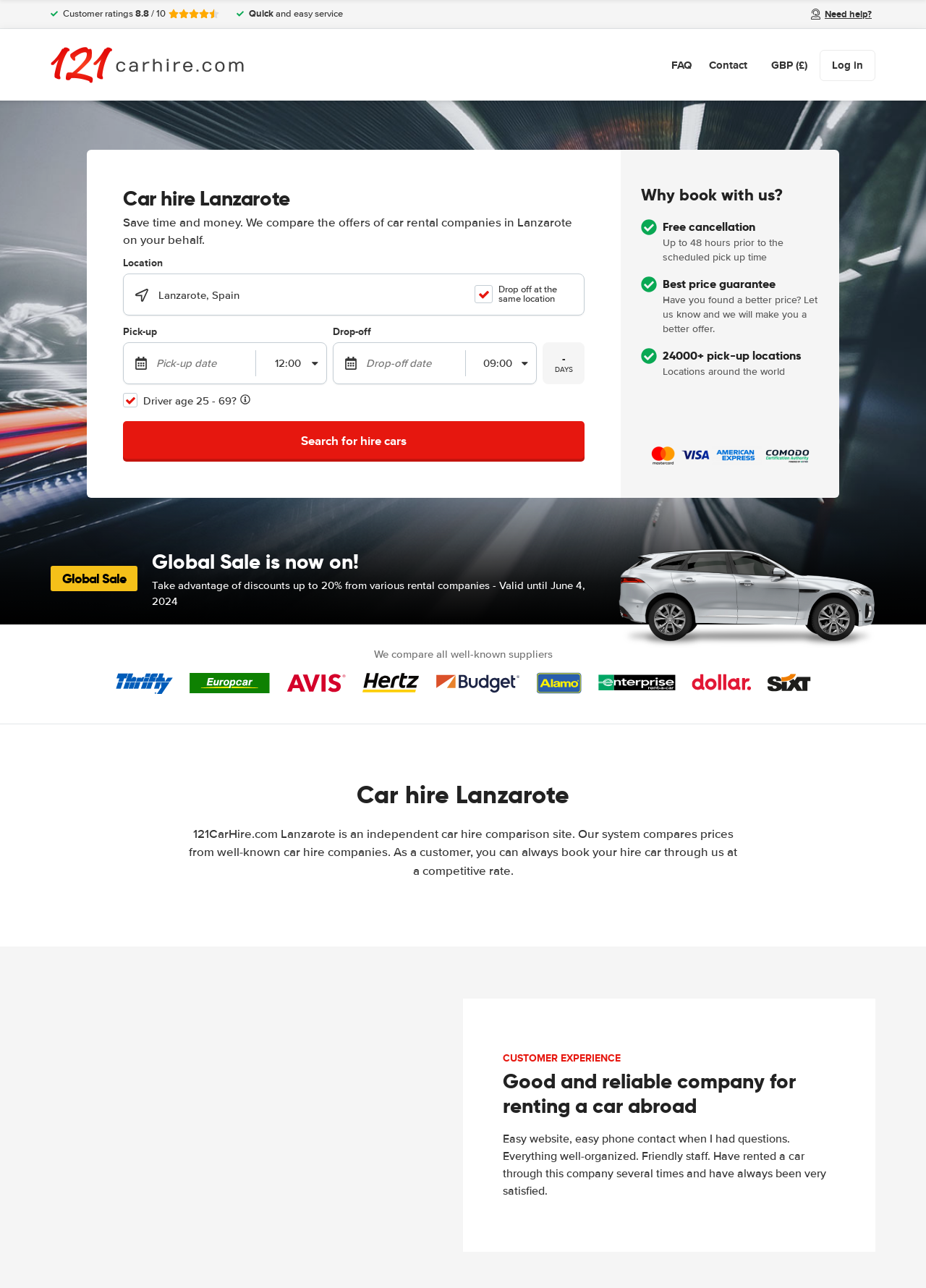What is the rating of the car hire company? Based on the image, give a response in one word or a short phrase.

8.8